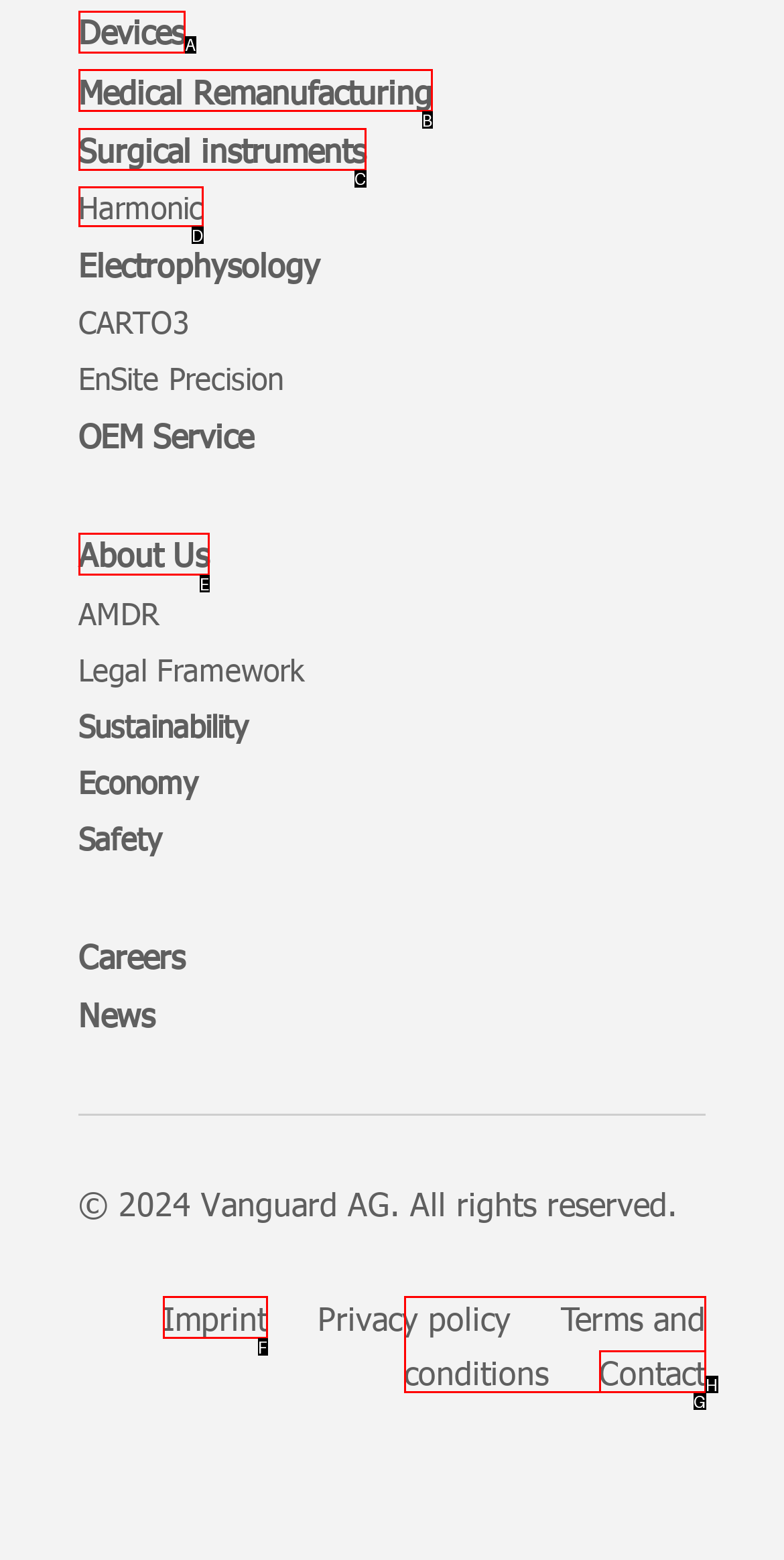Determine which HTML element I should select to execute the task: Click on Devices
Reply with the corresponding option's letter from the given choices directly.

A